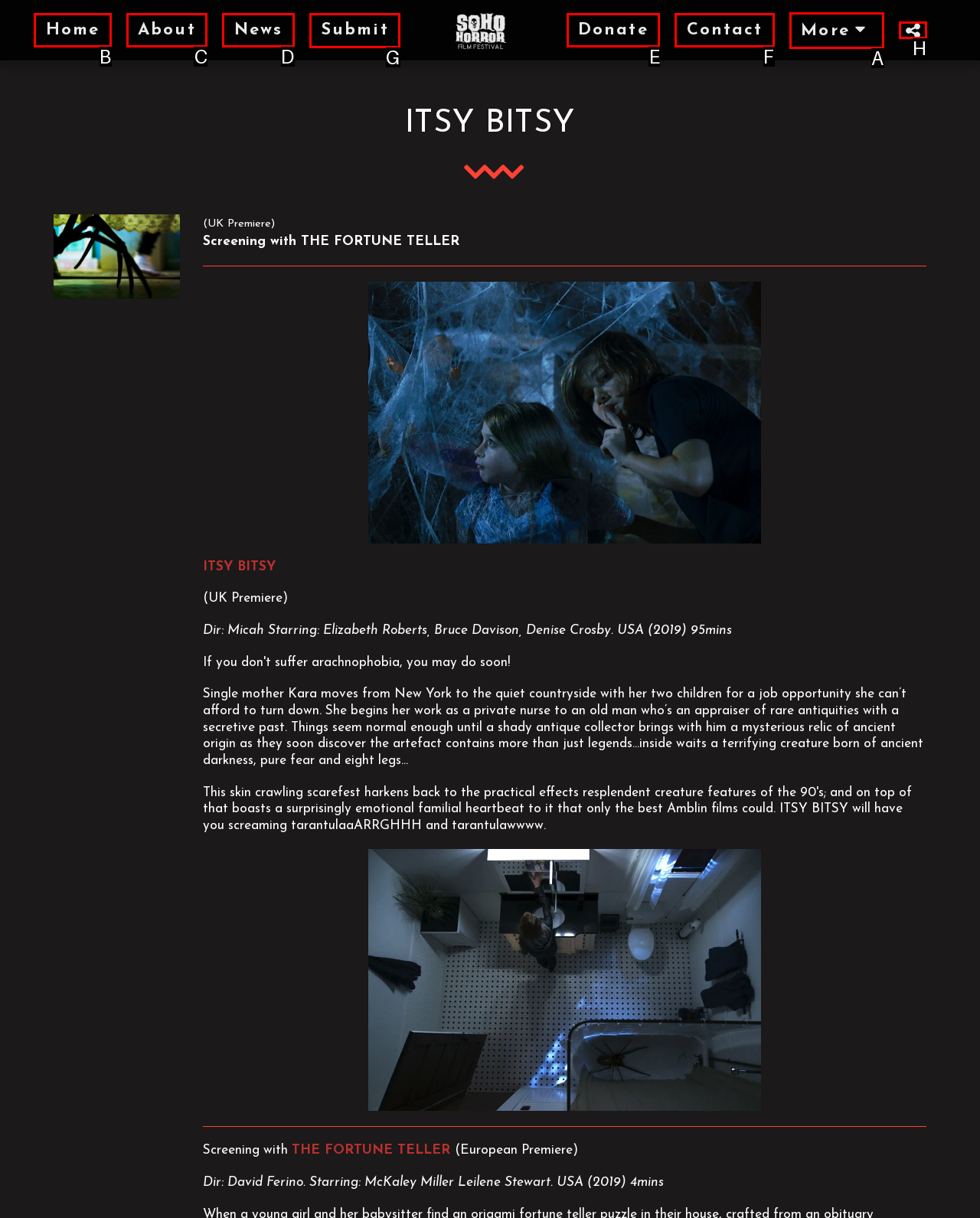Indicate which UI element needs to be clicked to fulfill the task: Submit your work
Answer with the letter of the chosen option from the available choices directly.

G